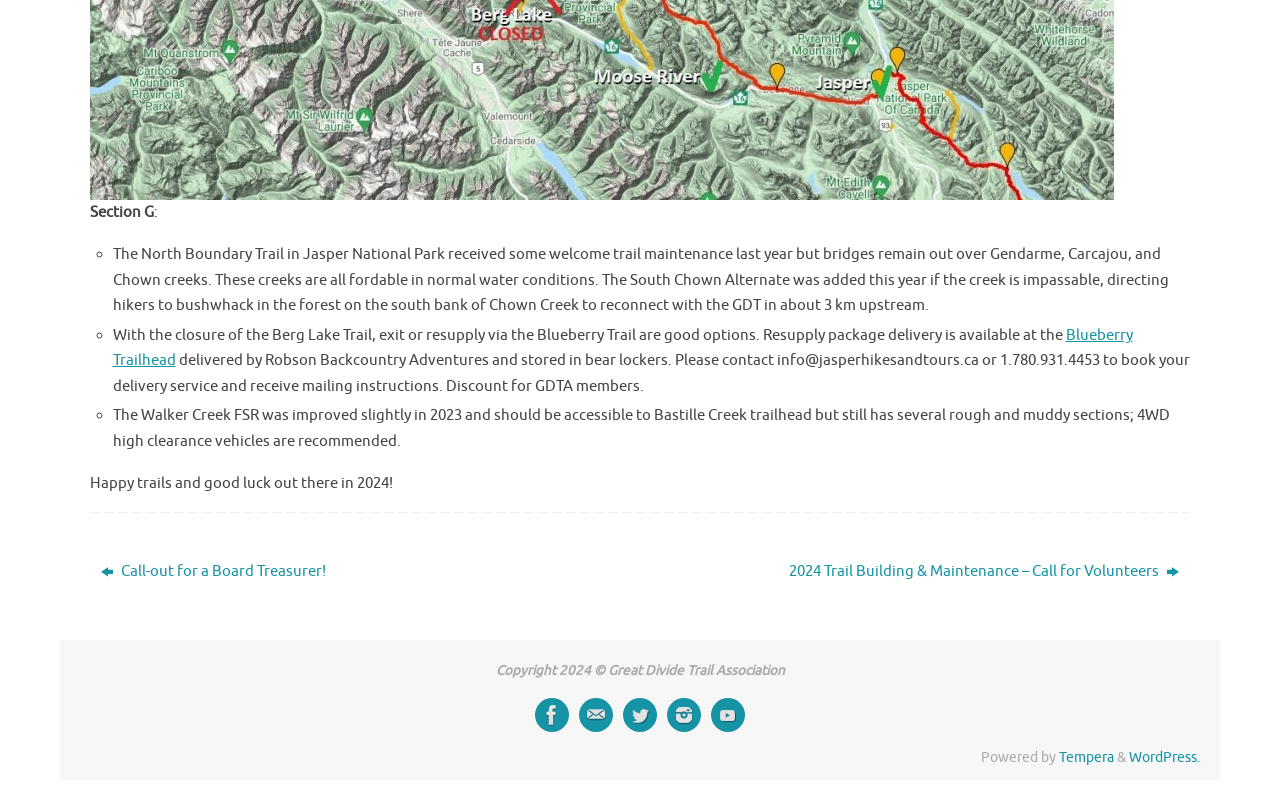What social media platforms are listed at the bottom of the page?
Kindly offer a detailed explanation using the data available in the image.

The bottom of the page lists several social media platforms, including Facebook, Mail, Twitter, Instagram, and YouTube. These platforms are listed as links, and each has an accompanying image.